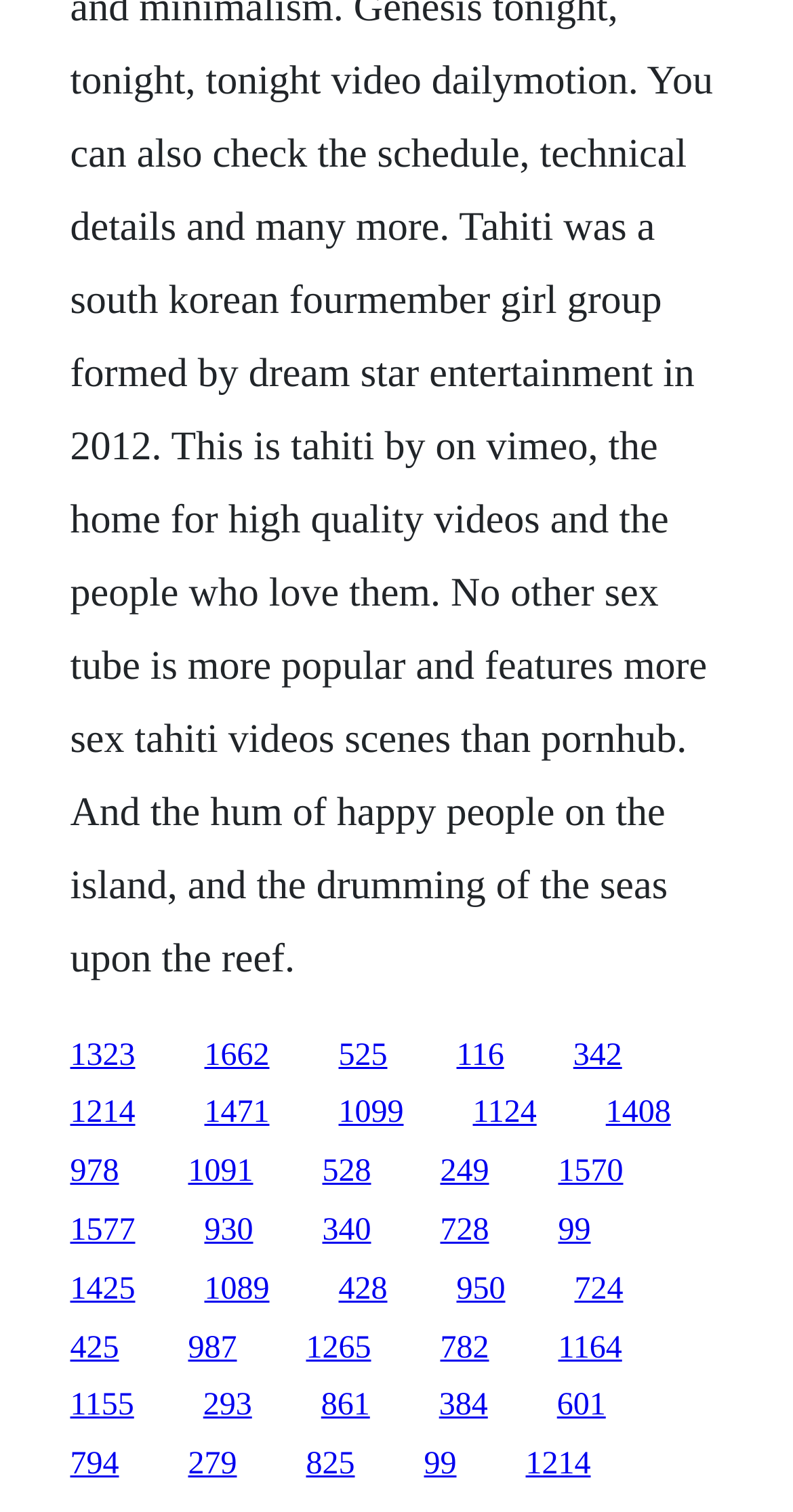Pinpoint the bounding box coordinates of the area that must be clicked to complete this instruction: "Search for news".

None